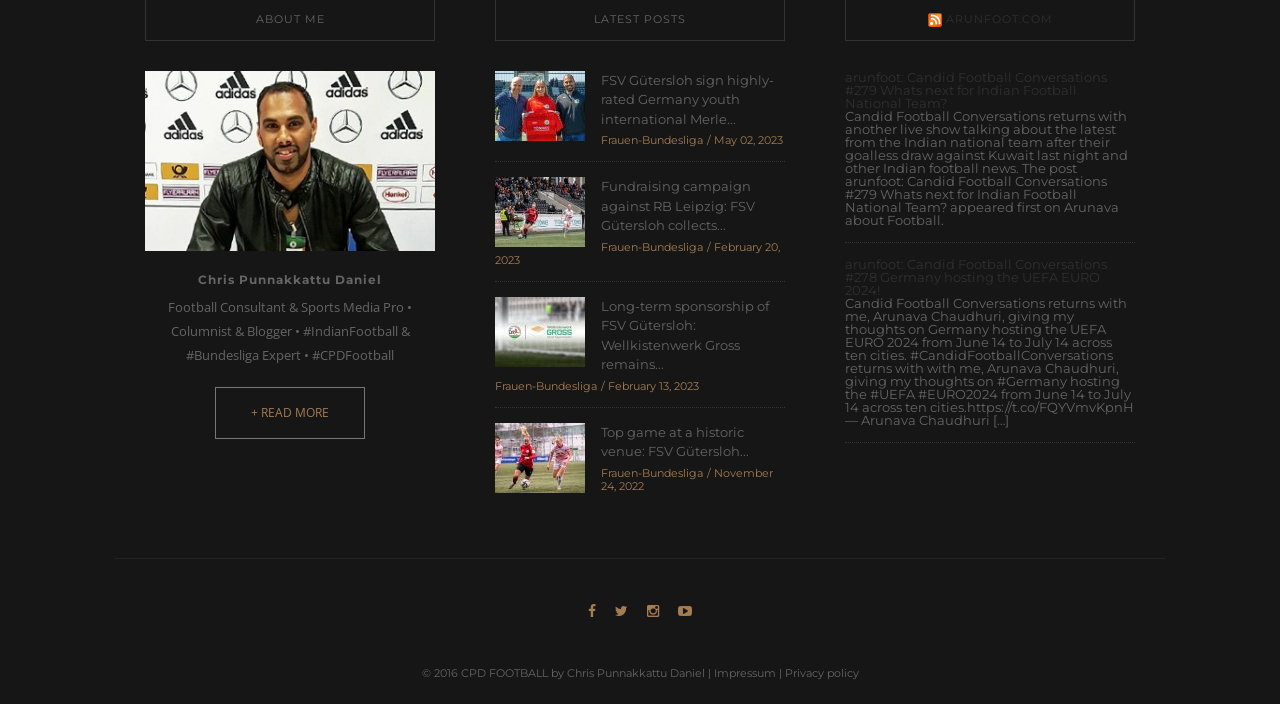Respond to the question below with a concise word or phrase:
What is the name of the person in the header image?

Chris Punnakkattu Daniel